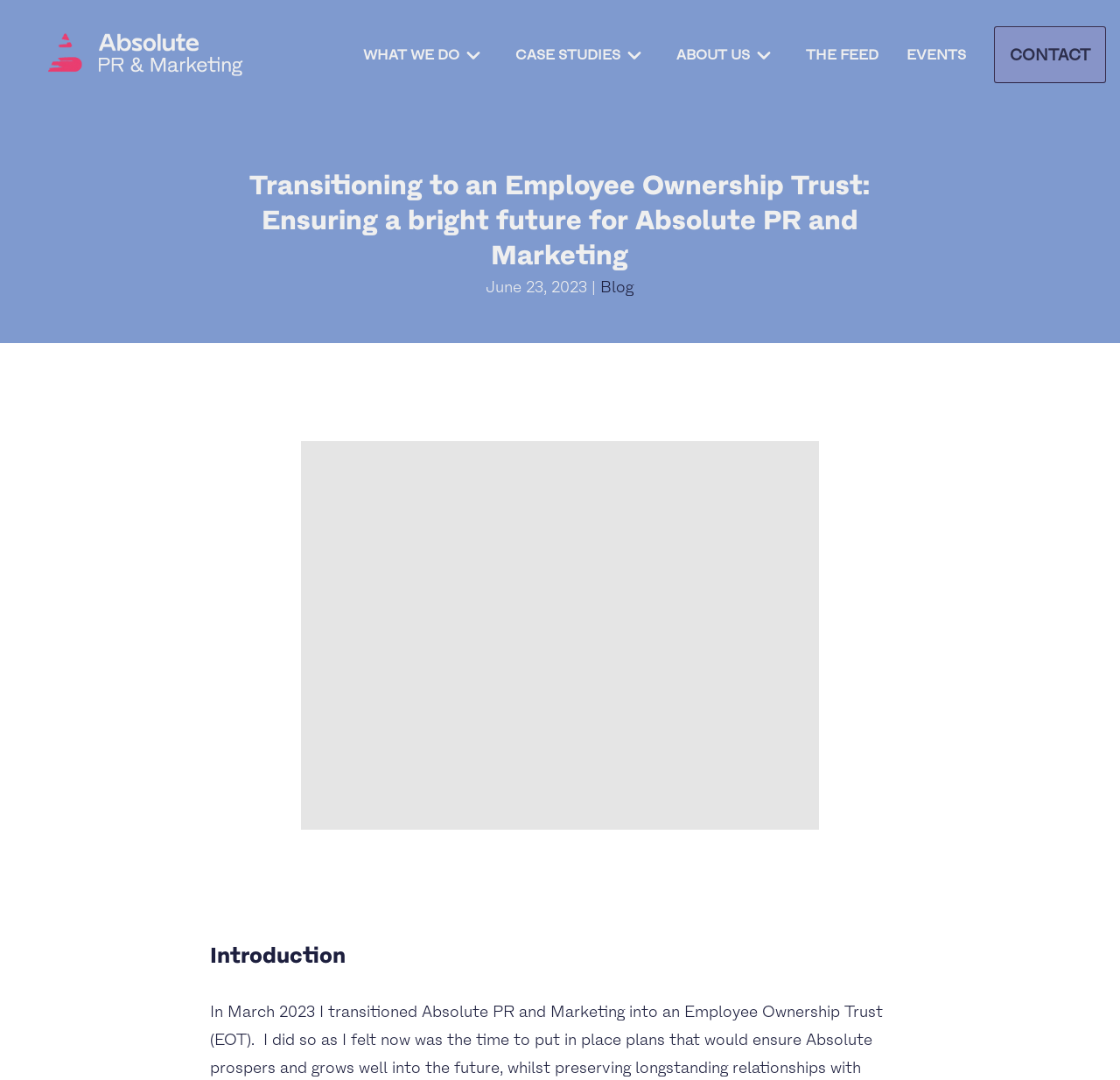Generate the text content of the main headline of the webpage.

Transitioning to an Employee Ownership Trust: Ensuring a bright future for Absolute PR and Marketing